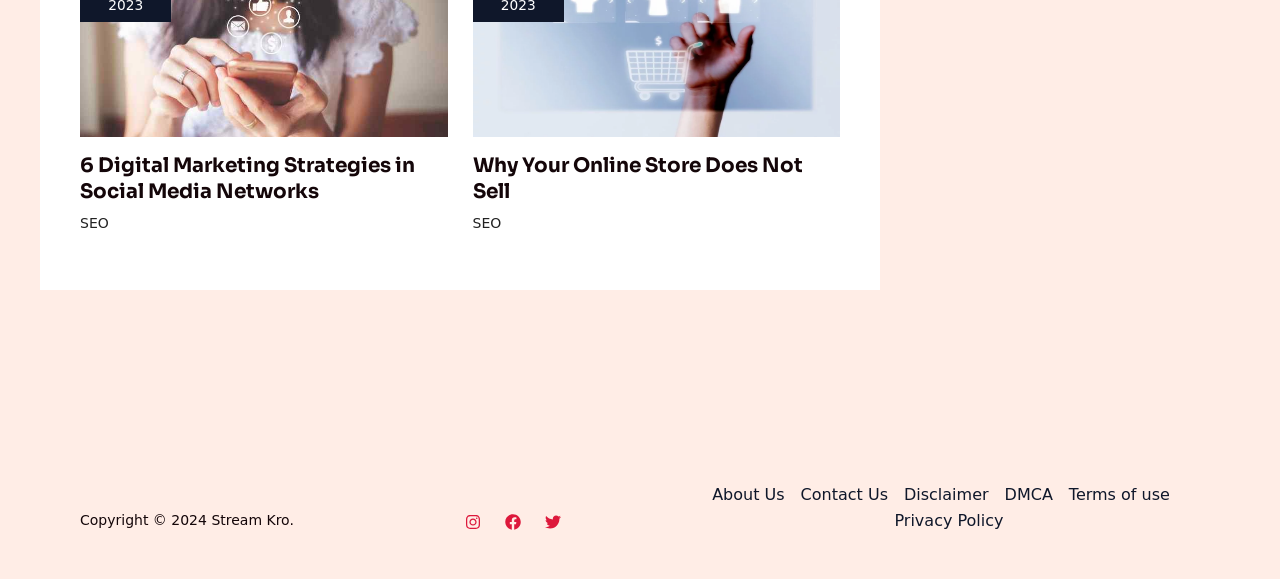Determine the bounding box coordinates of the clickable region to follow the instruction: "Read more about Why Your Online Store Does Not Sell".

[0.369, 0.04, 0.656, 0.073]